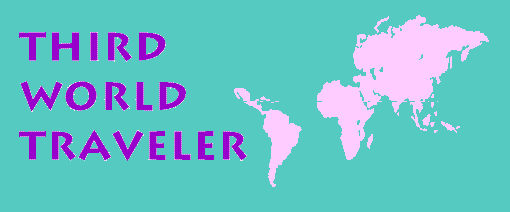What is the focus of the image? Analyze the screenshot and reply with just one word or a short phrase.

Travel and sociopolitical understanding